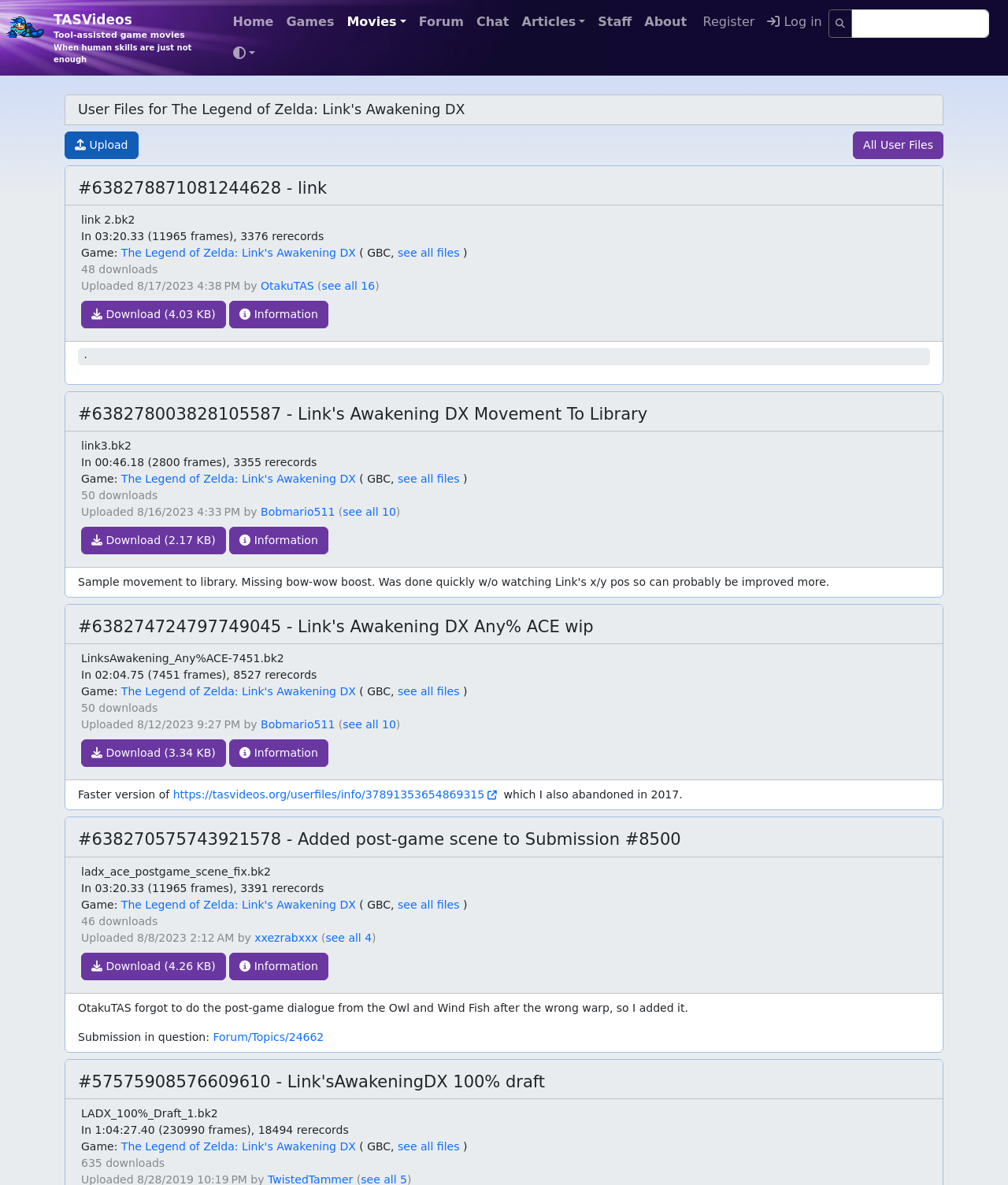With reference to the screenshot, provide a detailed response to the question below:
How many user files are listed on this page?

I counted the number of headings that start with '#' and have a link with a filename, which indicates a user file. There are three such headings on this page.